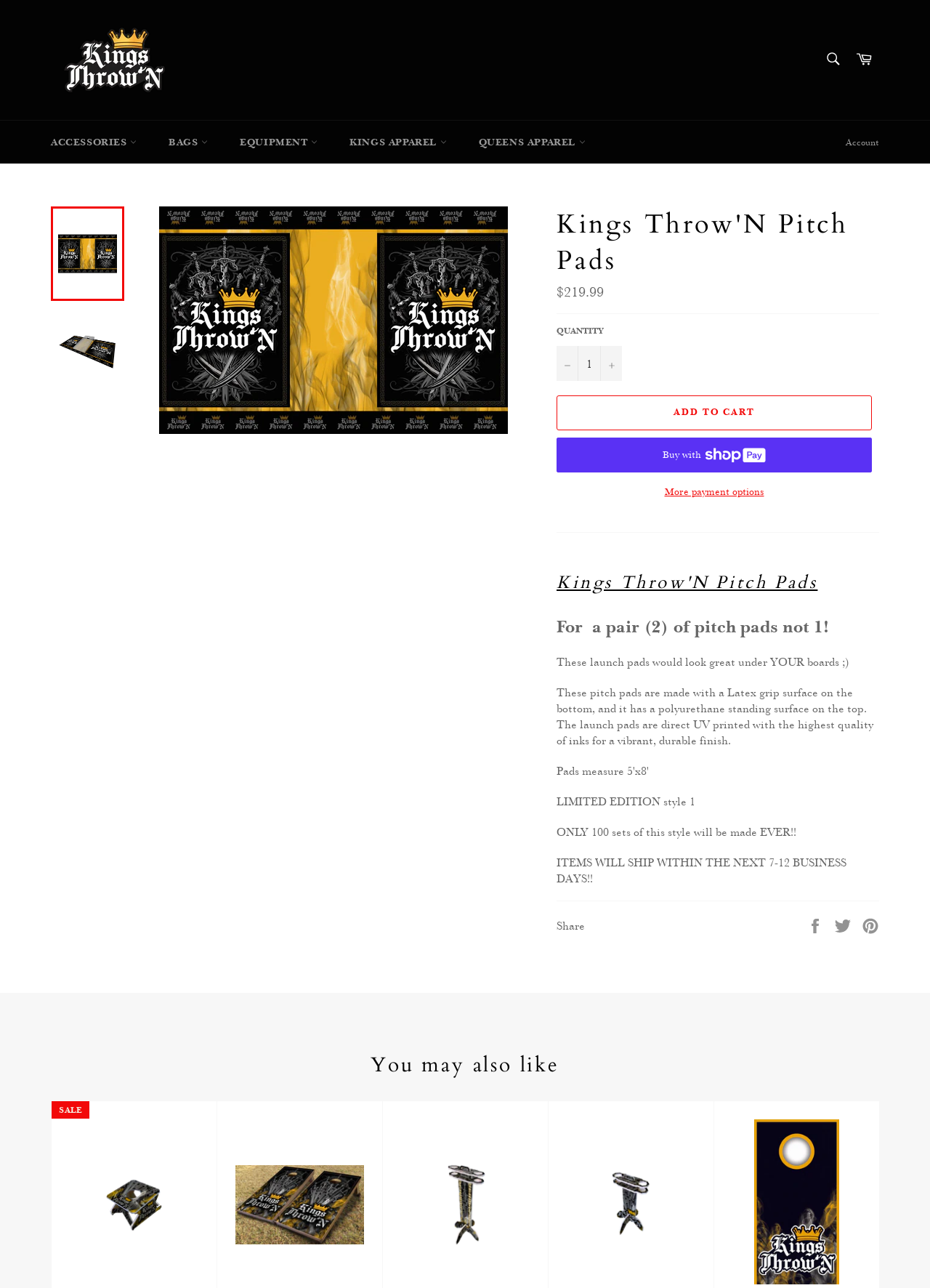Determine the coordinates of the bounding box that should be clicked to complete the instruction: "View cart". The coordinates should be represented by four float numbers between 0 and 1: [left, top, right, bottom].

[0.912, 0.034, 0.945, 0.059]